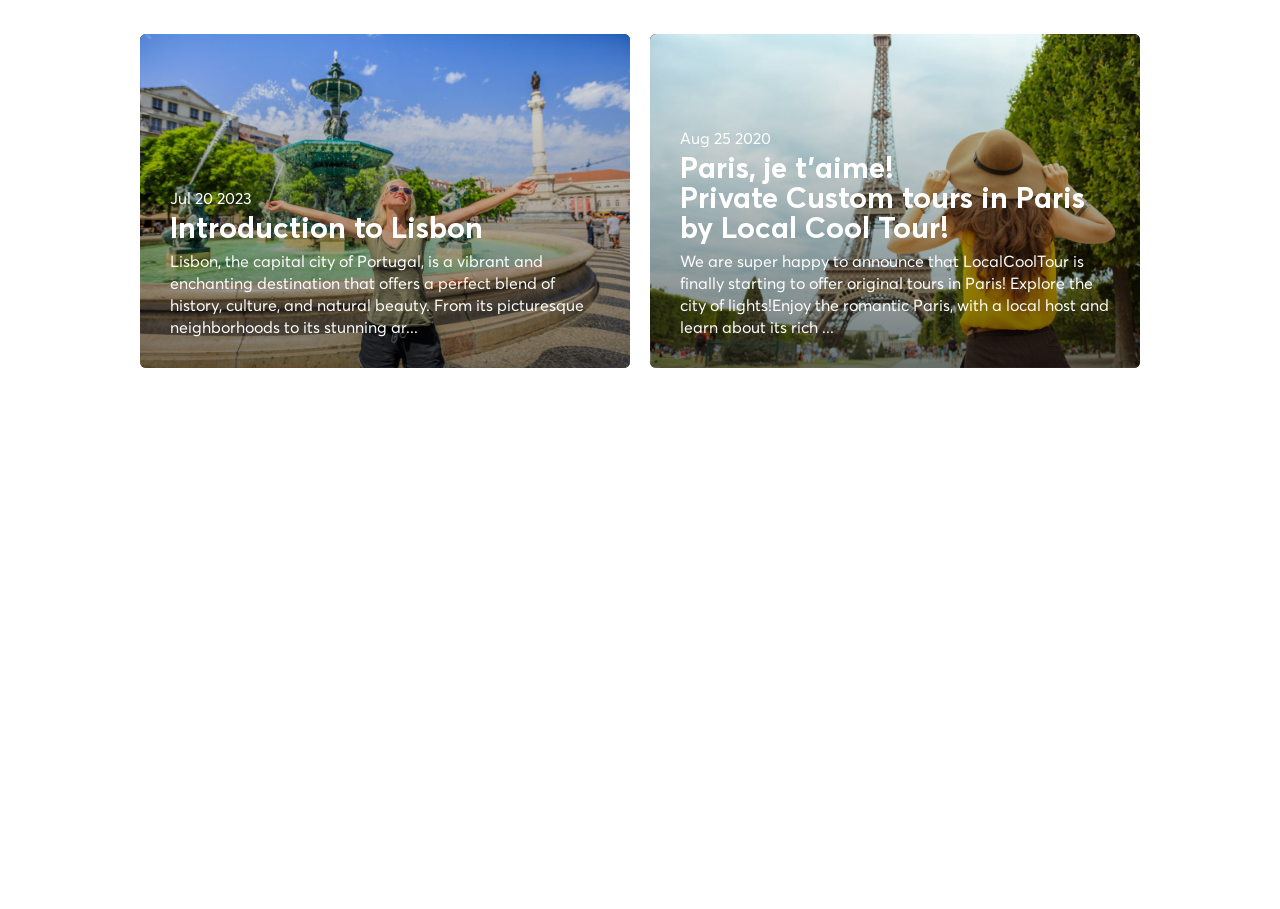Identify the bounding box coordinates for the UI element described as follows: Privacy Policy. Use the format (top-left x, top-left y, bottom-right x, bottom-right y) and ensure all values are floating point numbers between 0 and 1.

[0.109, 0.792, 0.177, 0.811]